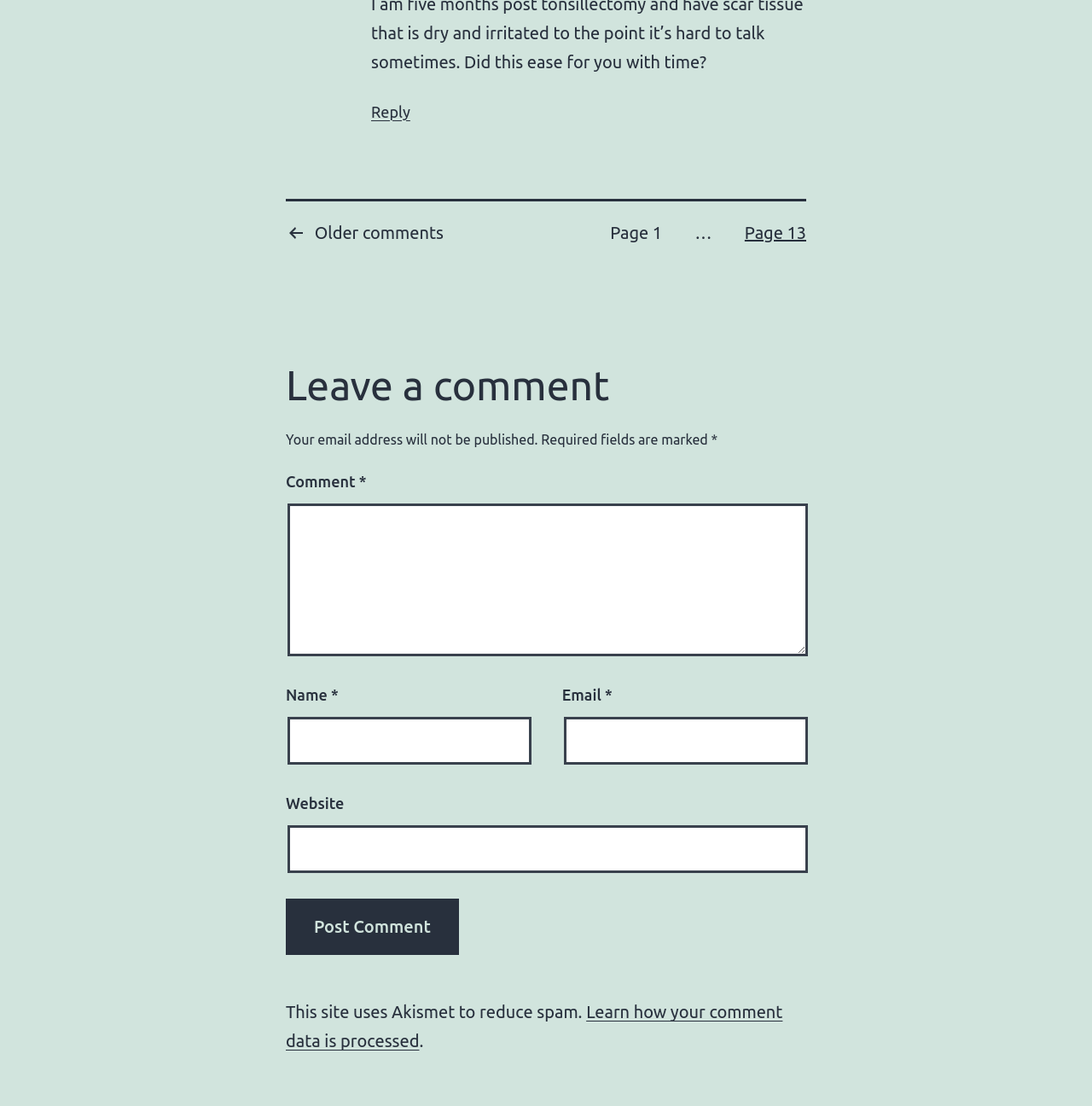Give the bounding box coordinates for the element described as: "Reply".

[0.34, 0.093, 0.376, 0.108]